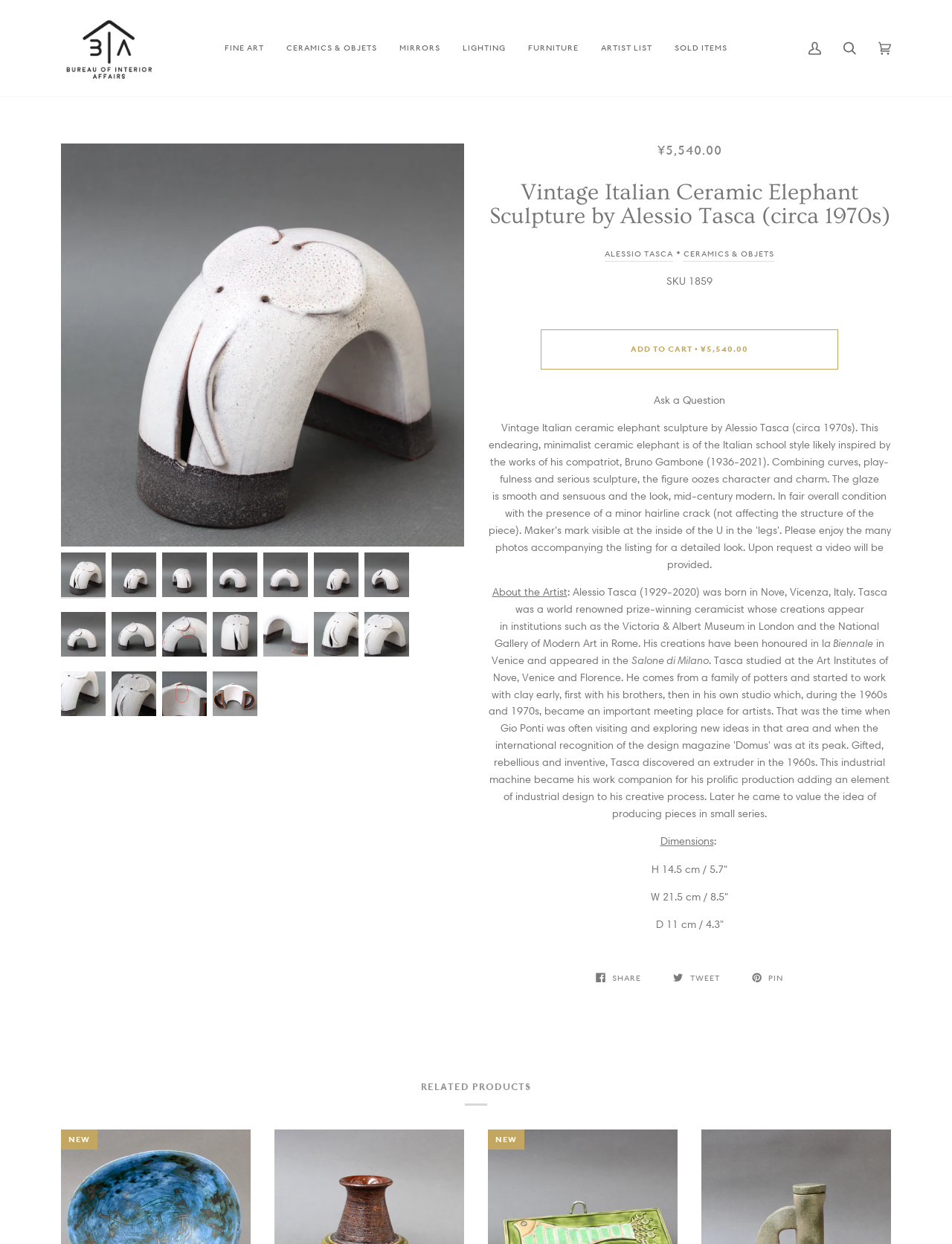Respond with a single word or phrase for the following question: 
What is the category of the ceramic elephant sculpture?

CERAMICS & OBJETS